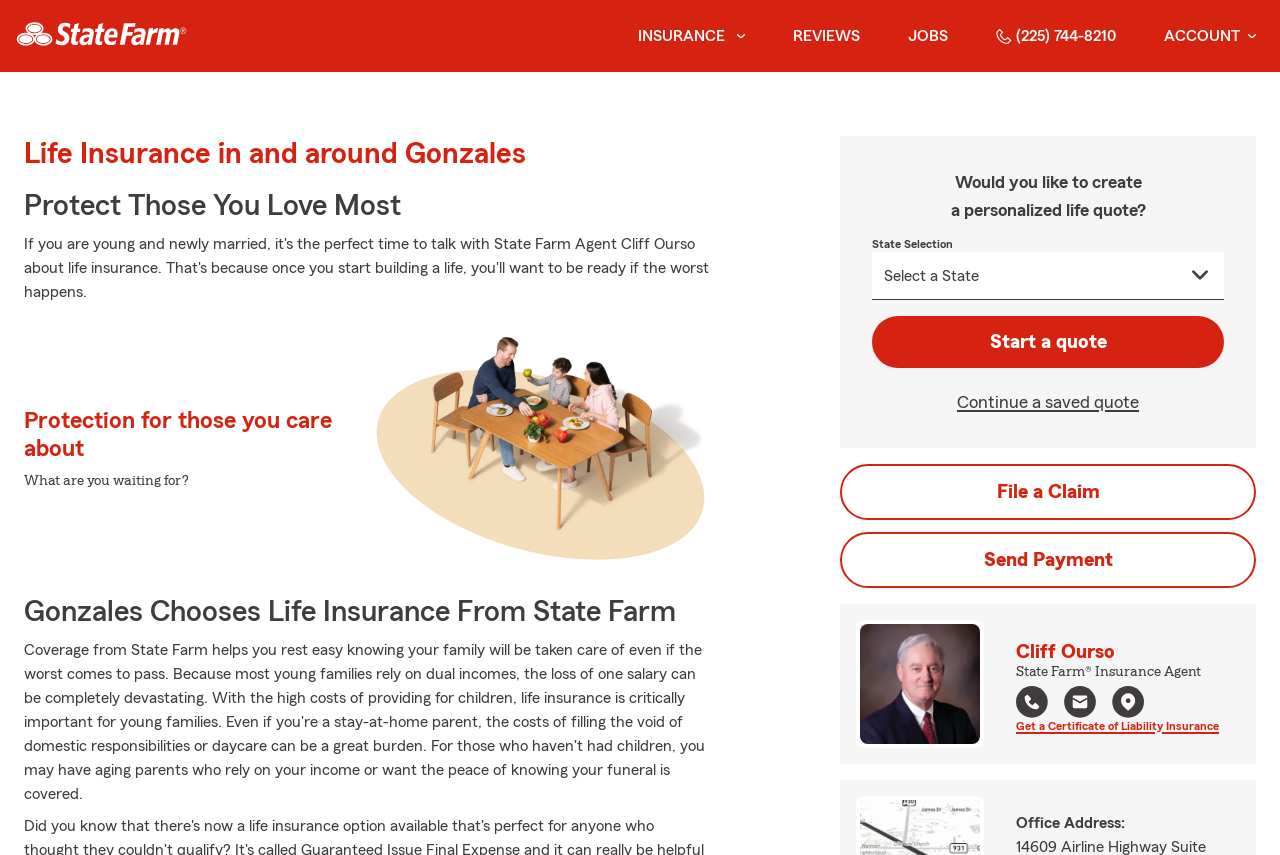Determine the bounding box coordinates of the clickable element to complete this instruction: "Click the State Farm logo". Provide the coordinates in the format of four float numbers between 0 and 1, [left, top, right, bottom].

[0.0, 0.006, 0.159, 0.078]